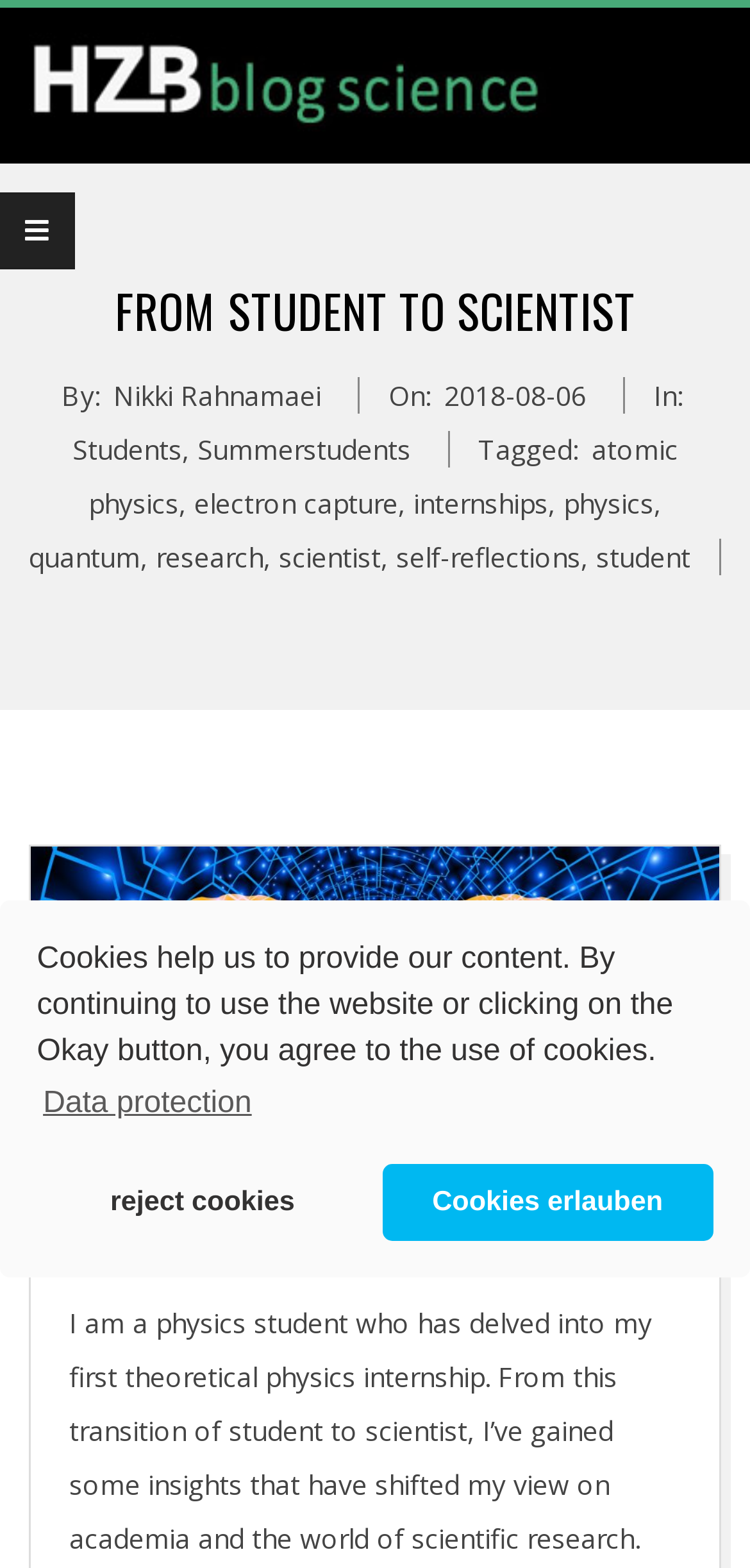Determine the webpage's heading and output its text content.

FROM STUDENT TO SCIENTIST